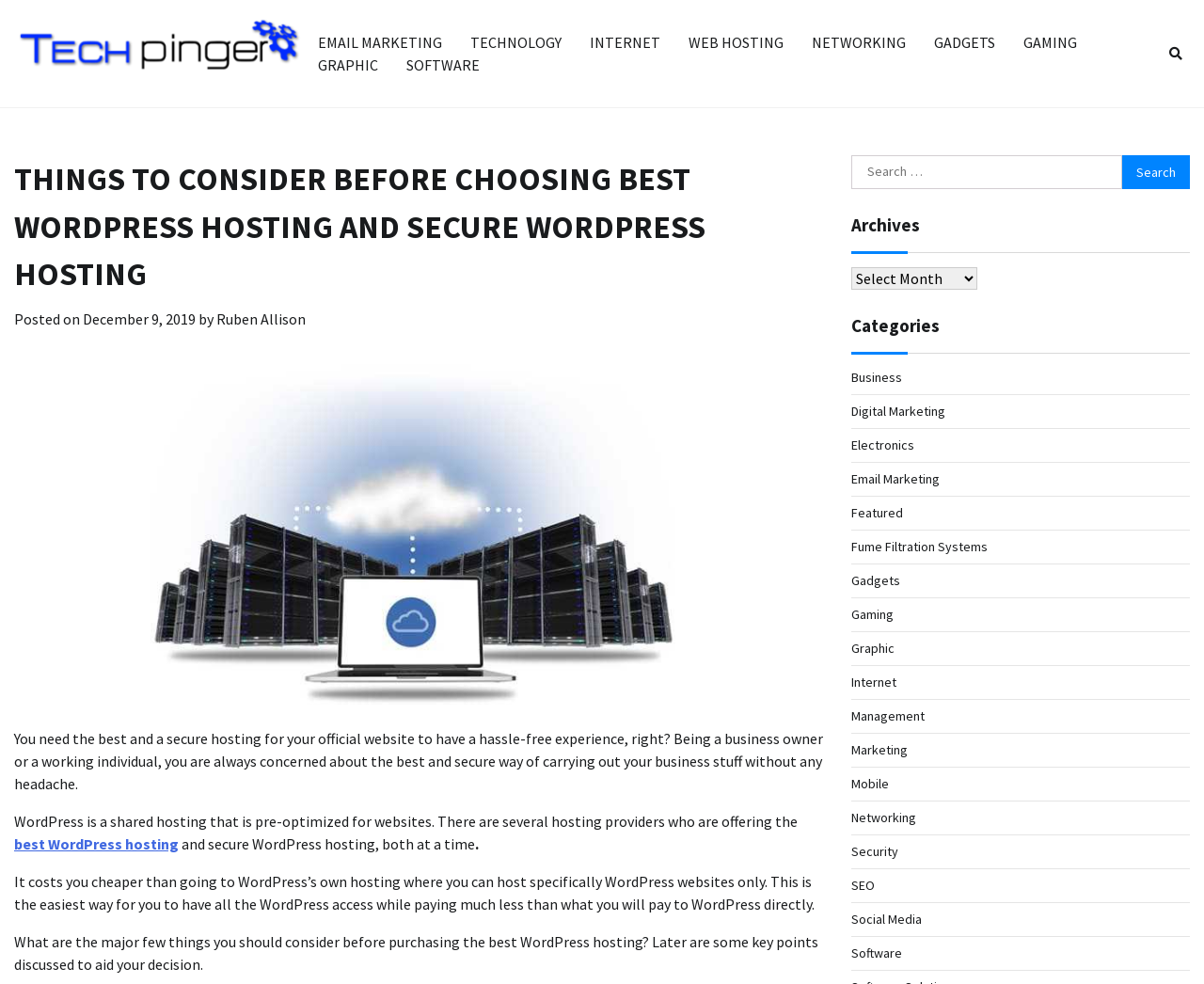Detail the various sections and features present on the webpage.

This webpage is about choosing the best and secure WordPress hosting. At the top, there is a header section with a logo and a navigation menu consisting of 9 links: EMAIL MARKETING, TECHNOLOGY, INTERNET, WEB HOSTING, NETWORKING, GADGETS, GAMING, GRAPHIC, and SOFTWARE. Below the header, there is a main content section with a heading "THINGS TO CONSIDER BEFORE CHOOSING BEST WORDPRESS HOSTING AND SECURE WORDPRESS HOSTING". 

The main content section starts with a brief introduction, followed by a paragraph discussing the importance of secure hosting for websites. There are several paragraphs of text that provide information about WordPress hosting, its benefits, and what to consider when choosing a hosting provider. 

On the right side of the main content section, there is a sidebar with several sections. The top section has a search box with a search button. Below the search box, there are three sections: Archives, Categories, and a list of links to various categories such as Business, Digital Marketing, Electronics, and more.